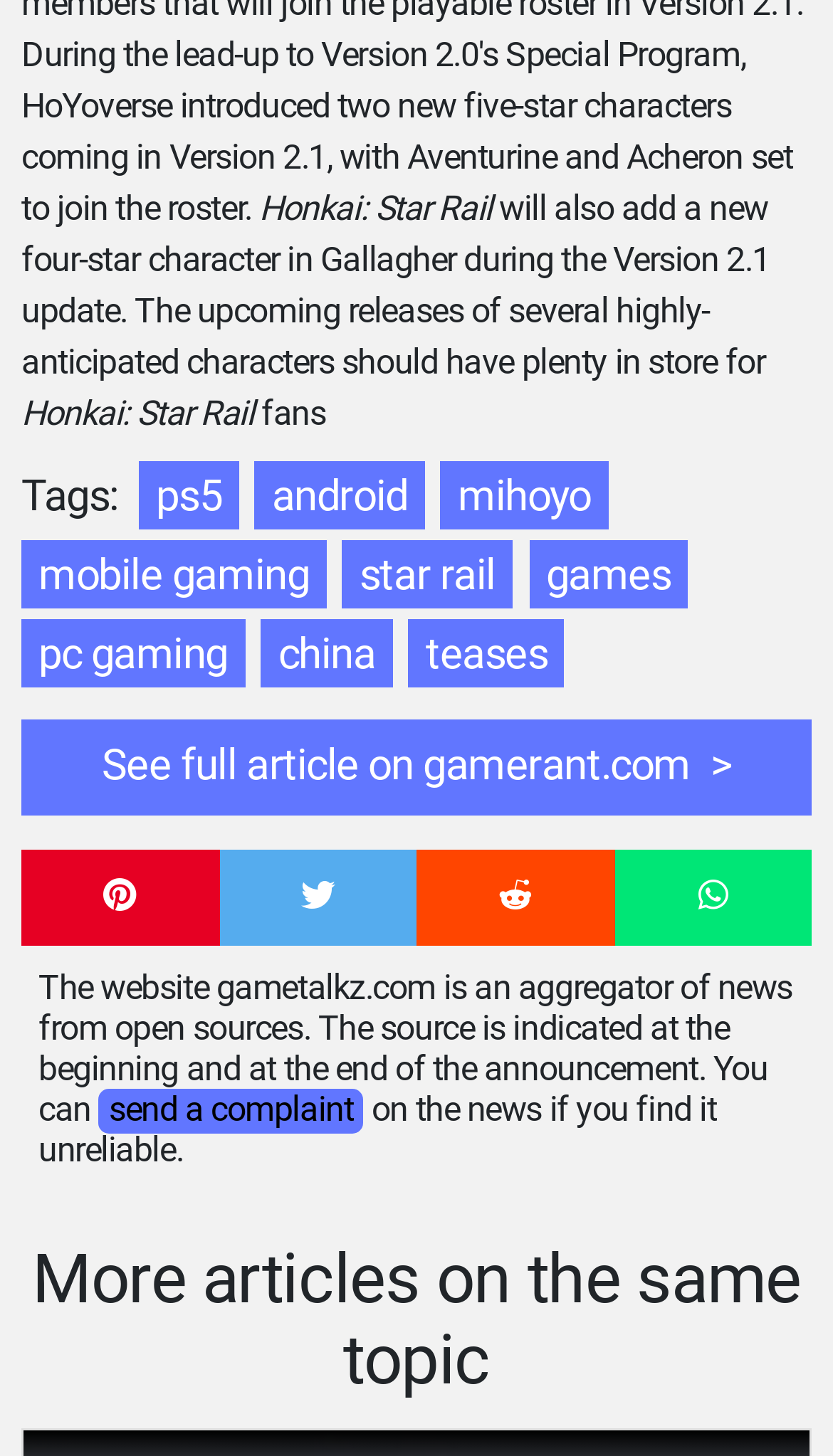Identify the bounding box coordinates of the clickable section necessary to follow the following instruction: "Click on the link to read the full article". The coordinates should be presented as four float numbers from 0 to 1, i.e., [left, top, right, bottom].

[0.026, 0.493, 0.974, 0.559]